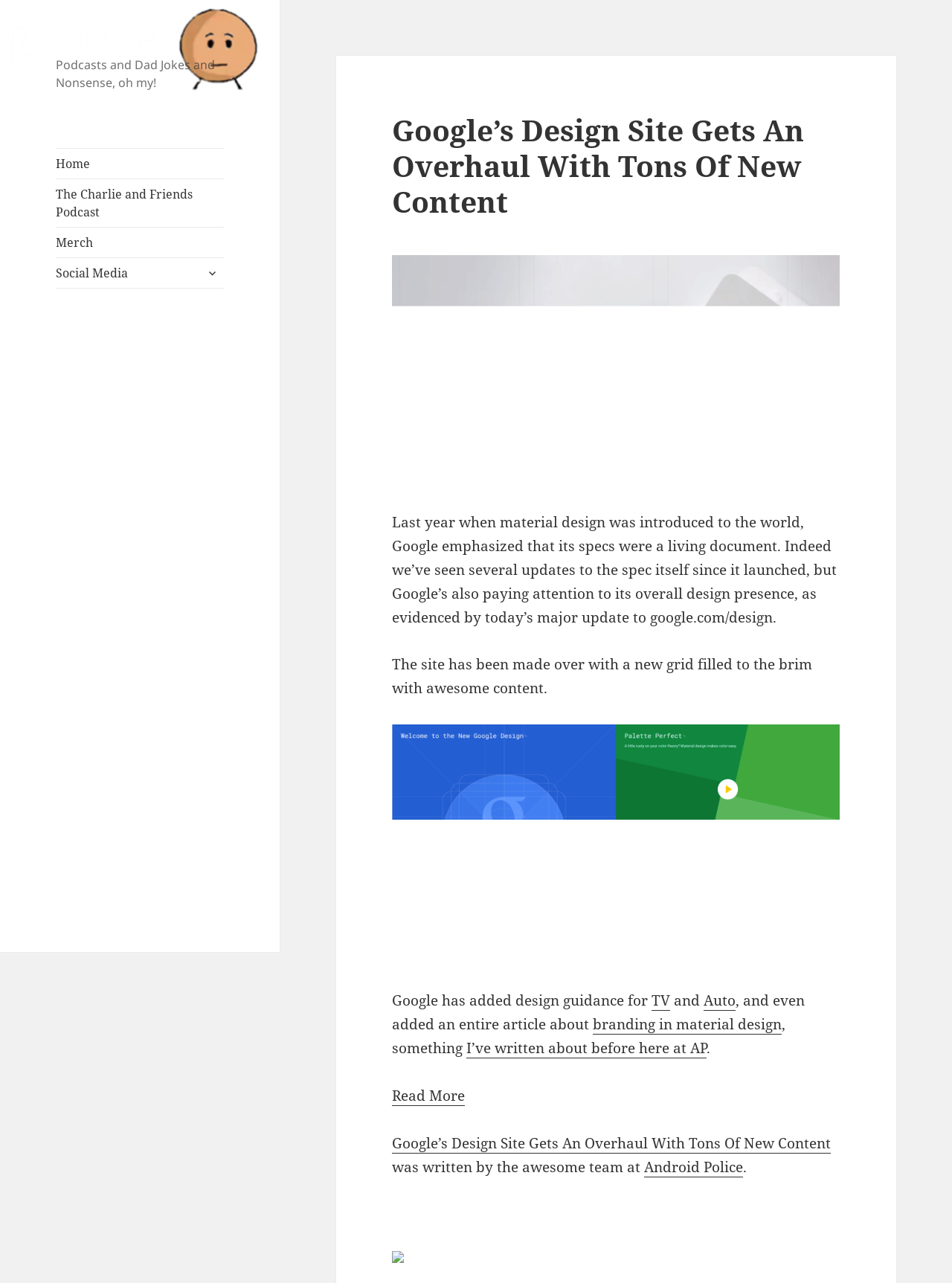Determine the bounding box coordinates for the clickable element required to fulfill the instruction: "View the screenshot of 2015-05-28 at 4.11.02 PM". Provide the coordinates as four float numbers between 0 and 1, i.e., [left, top, right, bottom].

[0.412, 0.199, 0.882, 0.379]